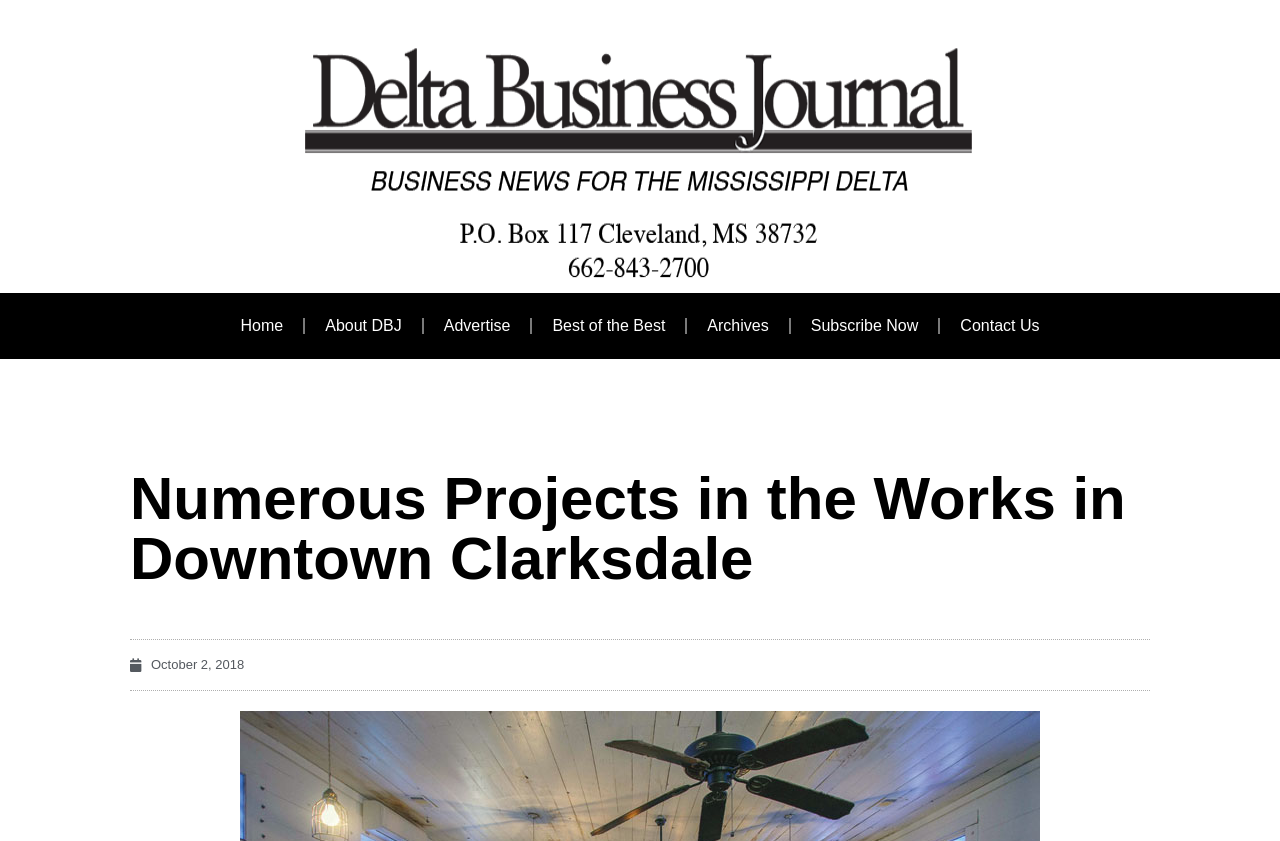Please identify the bounding box coordinates of the element I should click to complete this instruction: 'read about DBJ'. The coordinates should be given as four float numbers between 0 and 1, like this: [left, top, right, bottom].

[0.238, 0.361, 0.329, 0.415]